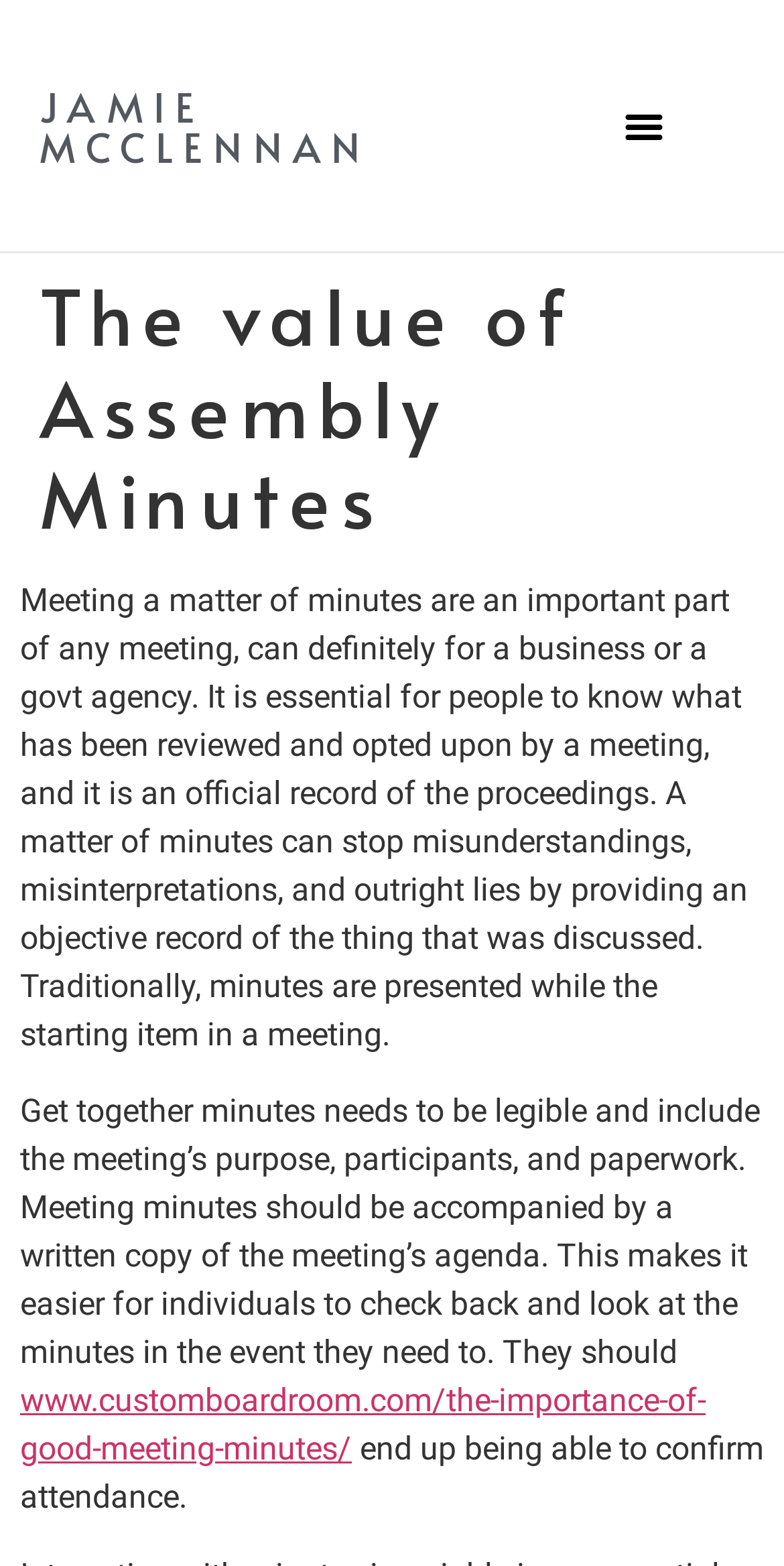Examine the screenshot and answer the question in as much detail as possible: Who is the author of this webpage?

The author's name is mentioned in the heading 'JAMIE MCCLENNAN' at the top of the webpage, which is also a link.